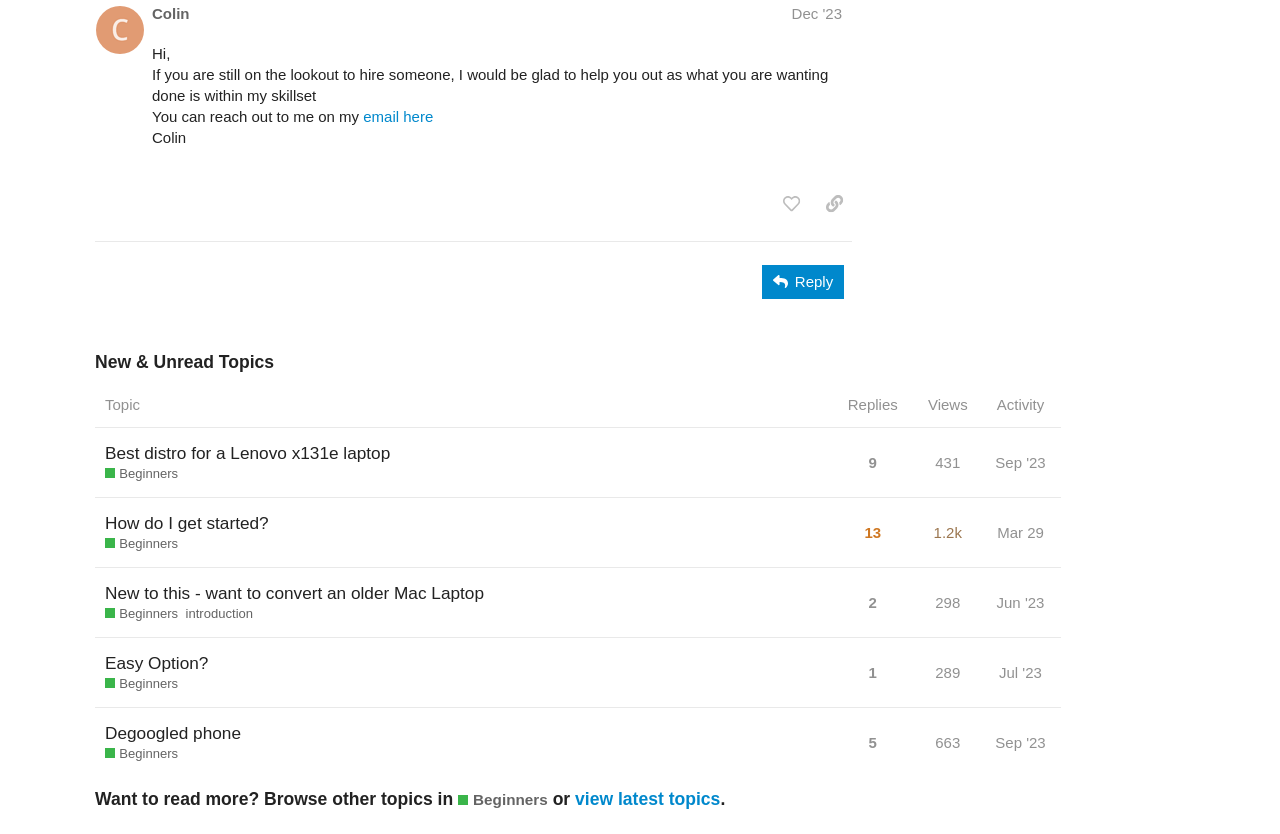How many views does the topic 'Degoogled phone' have?
Offer a detailed and exhaustive answer to the question.

The number of views for the topic 'Degoogled phone' can be found in the table under 'New & Unread Topics' section, where it says 'this topic has been viewed 663 times'.